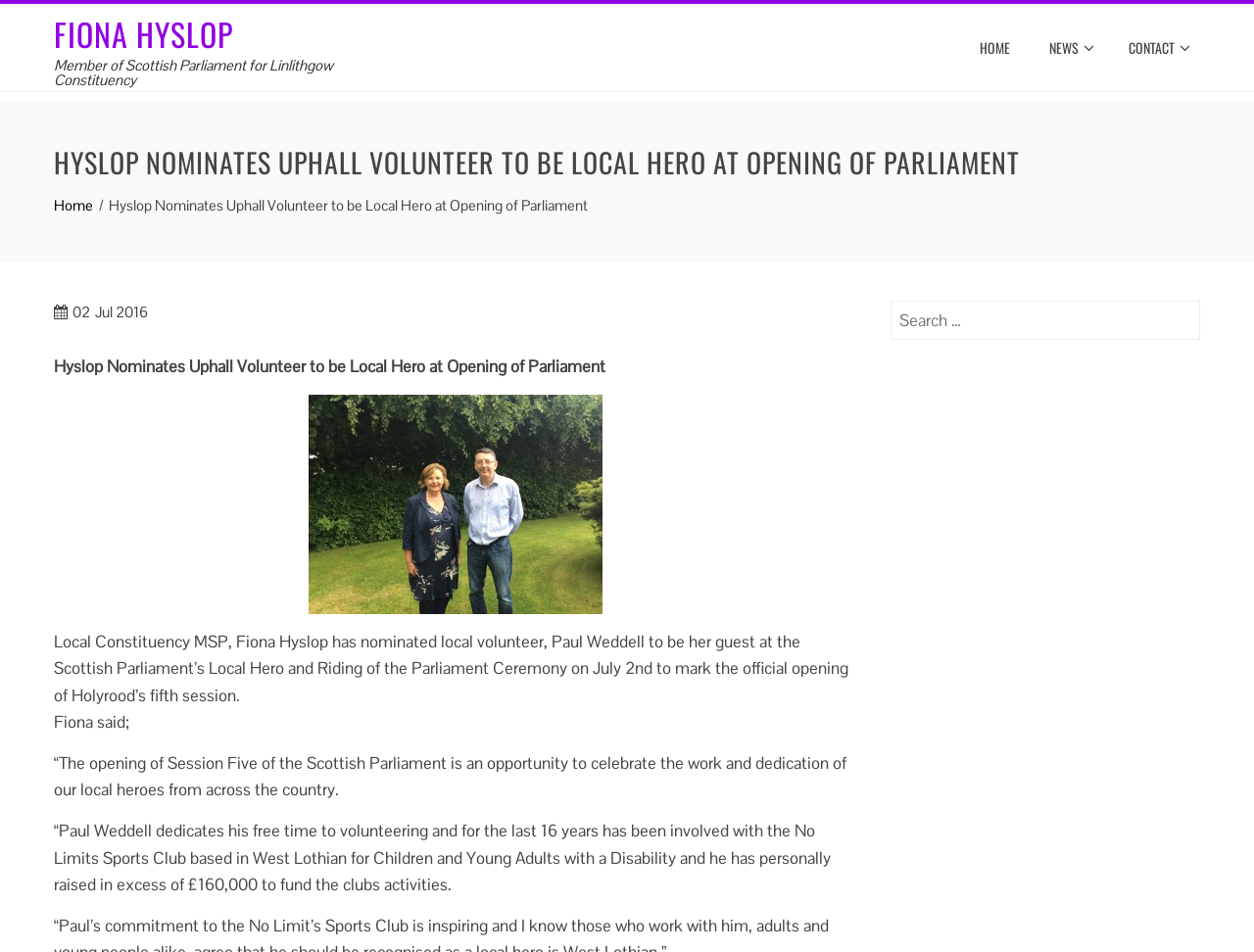Please specify the bounding box coordinates in the format (top-left x, top-left y, bottom-right x, bottom-right y), with all values as floating point numbers between 0 and 1. Identify the bounding box of the UI element described by: Upcoming Events

None